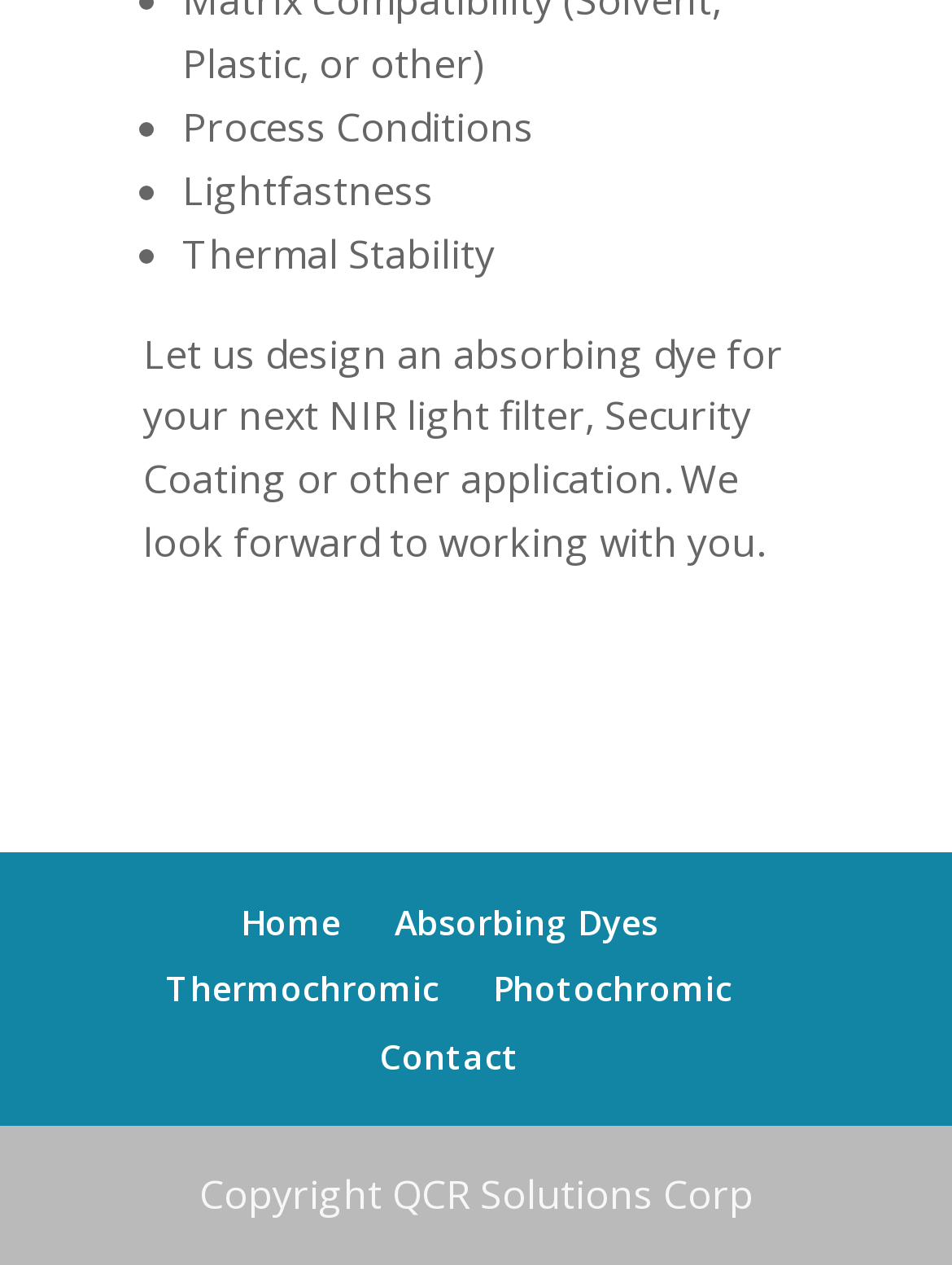What is the topic of the main text?
Answer the question in a detailed and comprehensive manner.

The main text on the webpage is about designing absorbing dyes for various applications, including NIR light filters and security coatings.